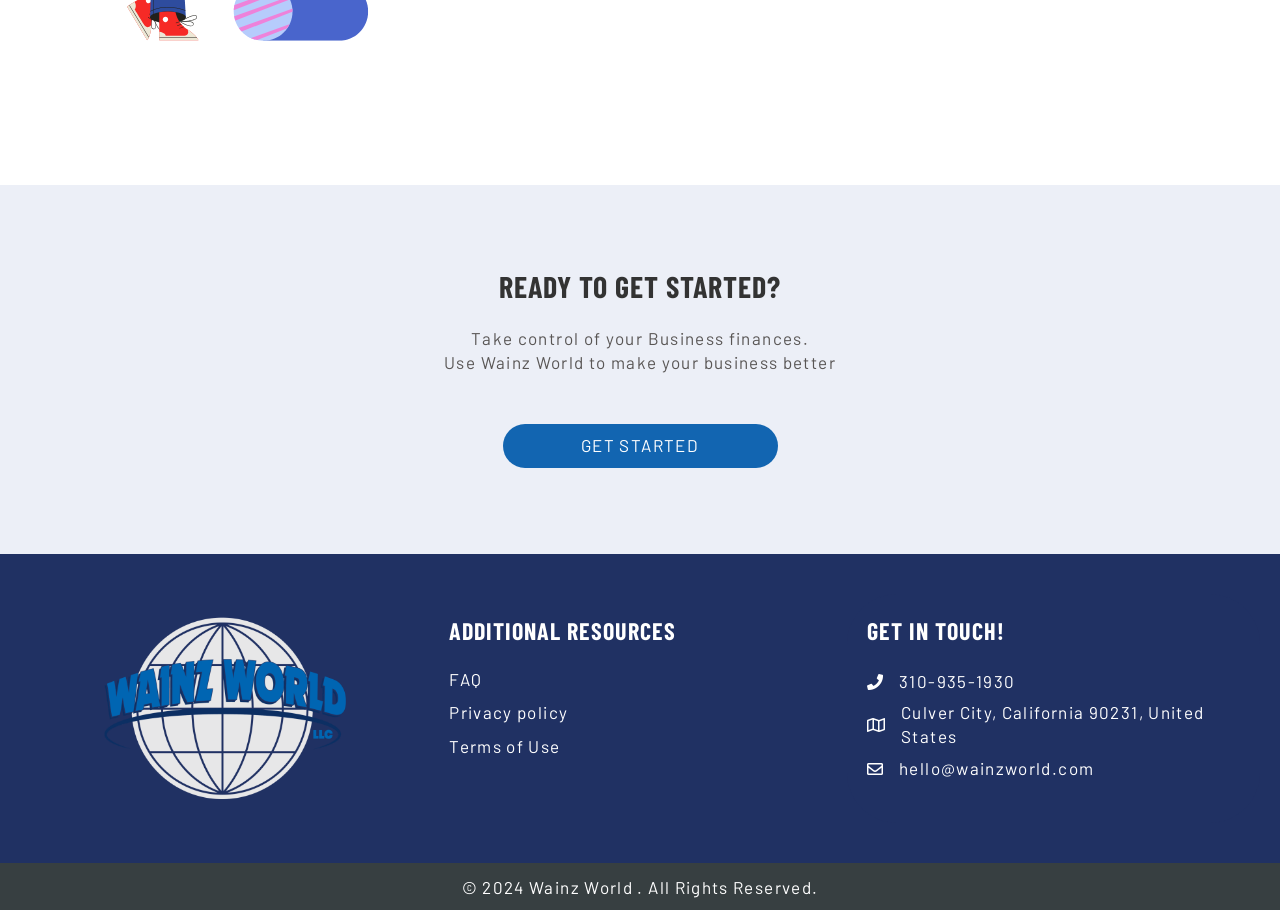Based on the visual content of the image, answer the question thoroughly: What is the contact phone number provided on this webpage?

The contact phone number provided on this webpage is '310-935-1930', which is located in the 'GET IN TOUCH!' section, allowing users to contact Wainz World directly.